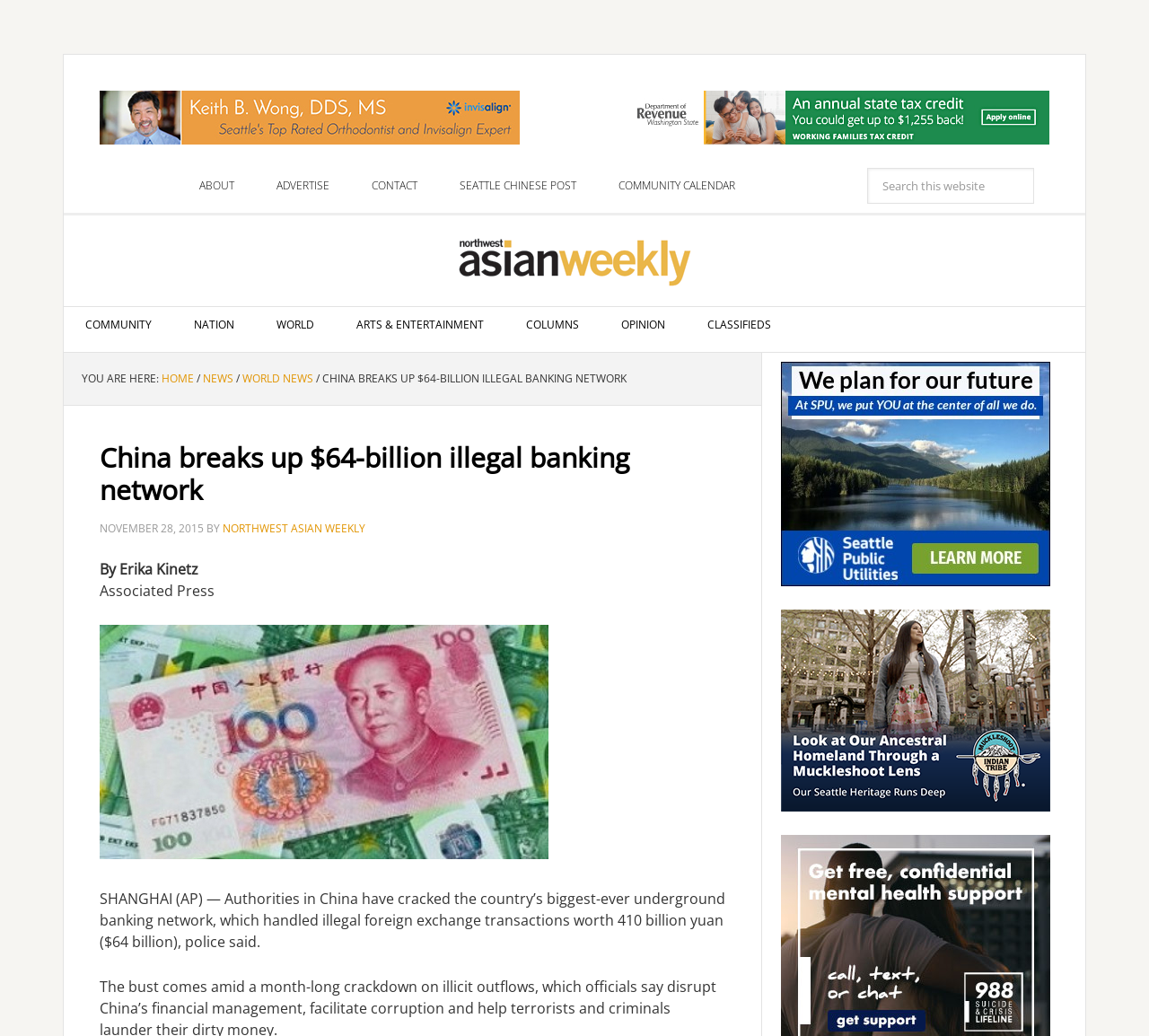Please locate the clickable area by providing the bounding box coordinates to follow this instruction: "Visit NORTHWEST ASIAN WEEKLY".

[0.087, 0.215, 0.913, 0.289]